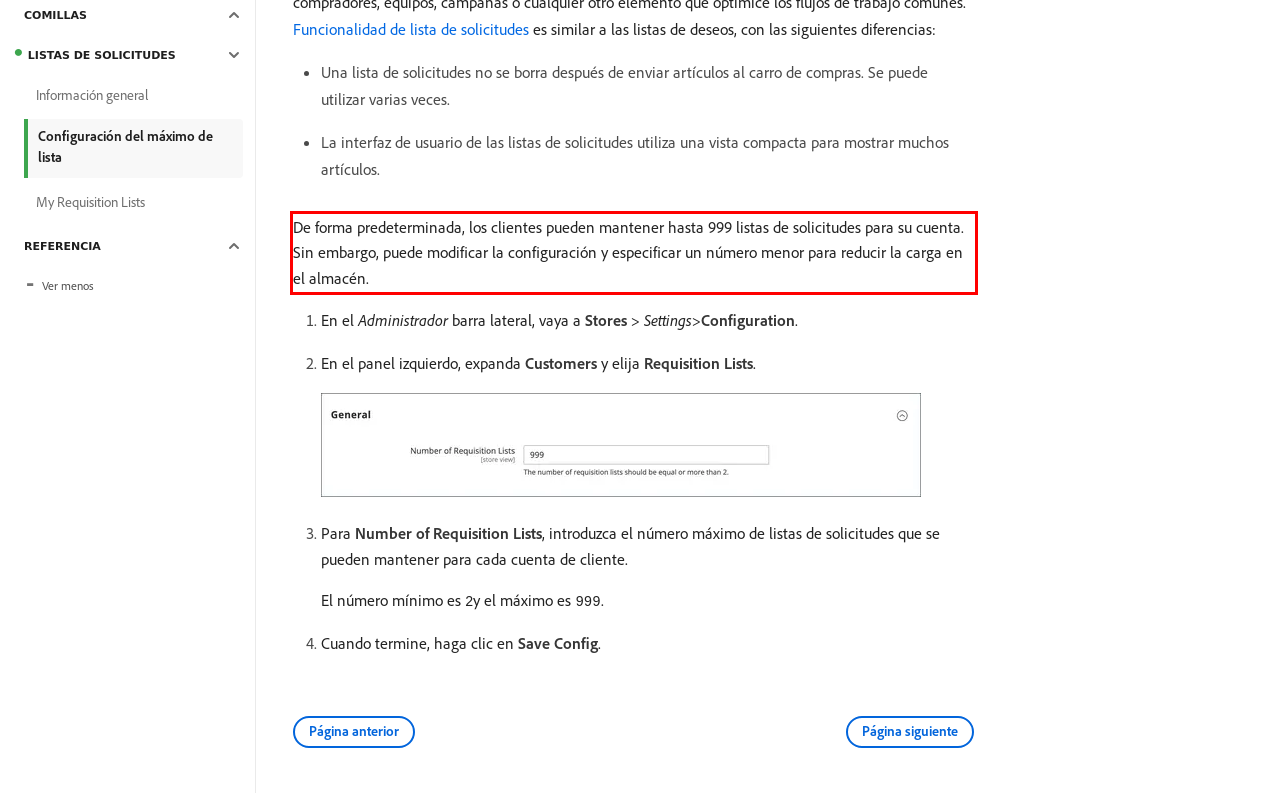Given a screenshot of a webpage with a red bounding box, please identify and retrieve the text inside the red rectangle.

De forma predeterminada, los clientes pueden mantener hasta 999 listas de solicitudes para su cuenta. Sin embargo, puede modificar la configuración y especificar un número menor para reducir la carga en el almacén.